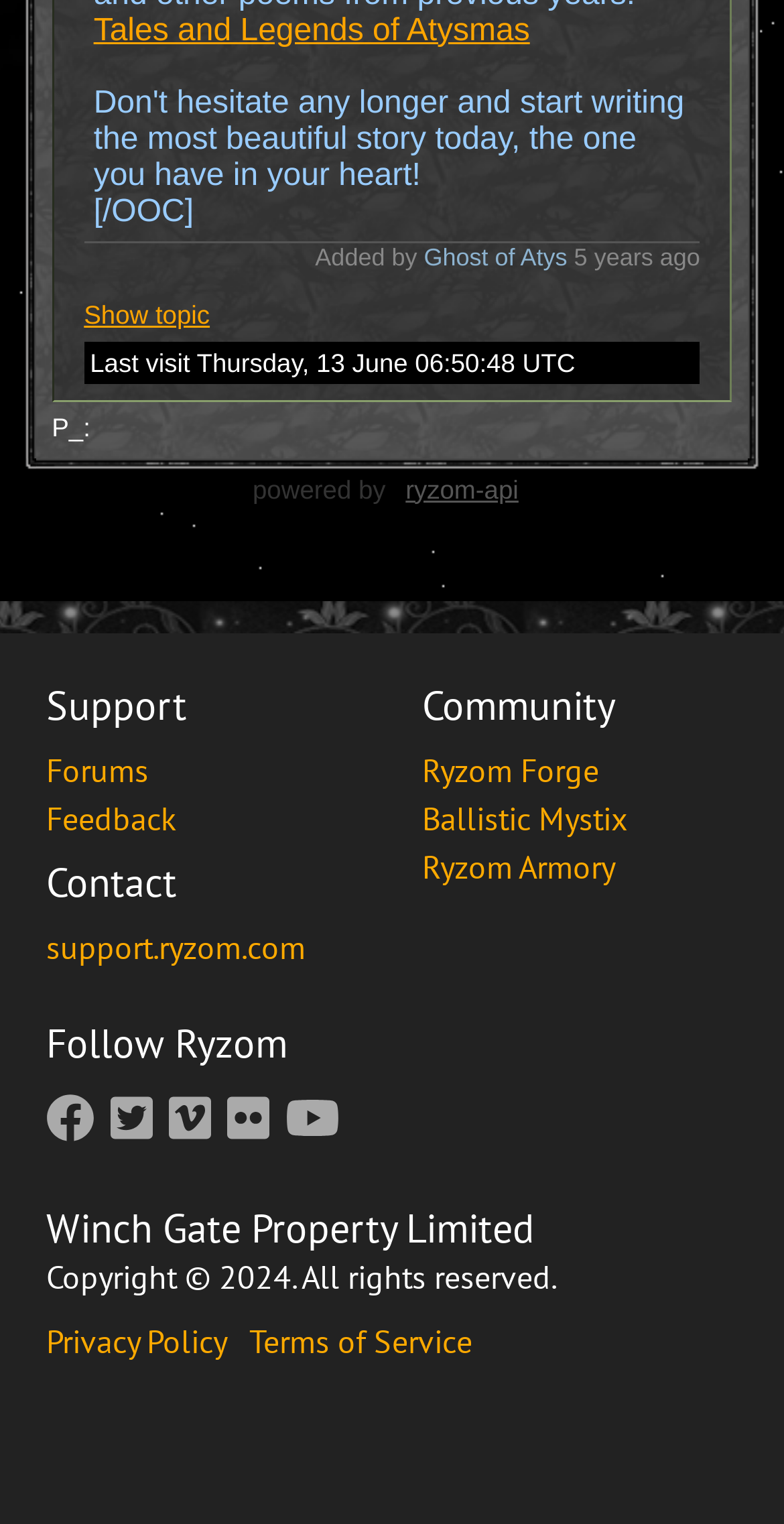Provide a brief response in the form of a single word or phrase:
What is the purpose of the 'Support' section?

To provide support